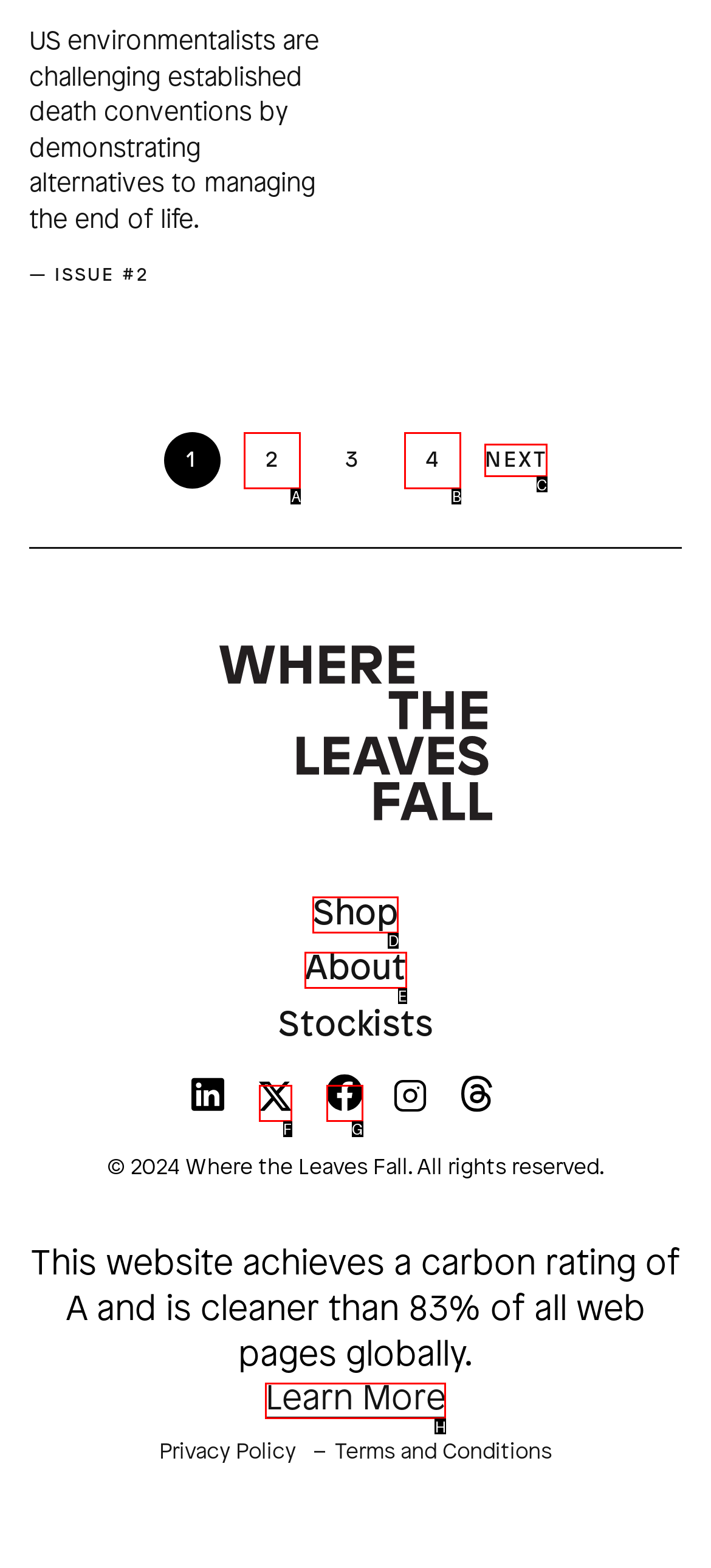Out of the given choices, which letter corresponds to the UI element required to Learn more about the carbon rating? Answer with the letter.

H